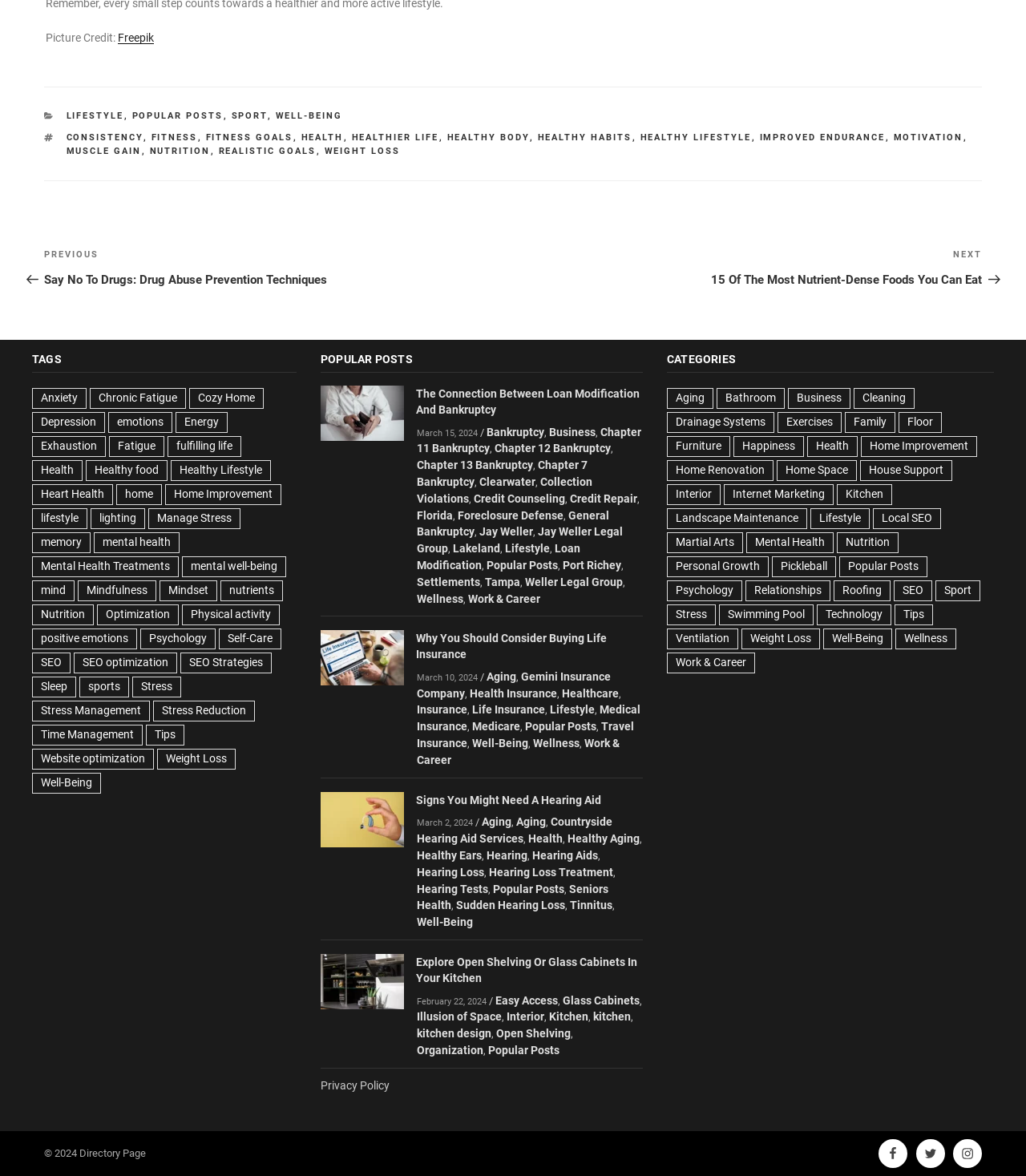What categories are available on this website?
Refer to the image and give a detailed answer to the query.

By examining the footer section of the webpage, I found a list of categories including LIFESTYLE, POPULAR POSTS, SPORT, and WELL-BEING, which are links that users can click to access related content.